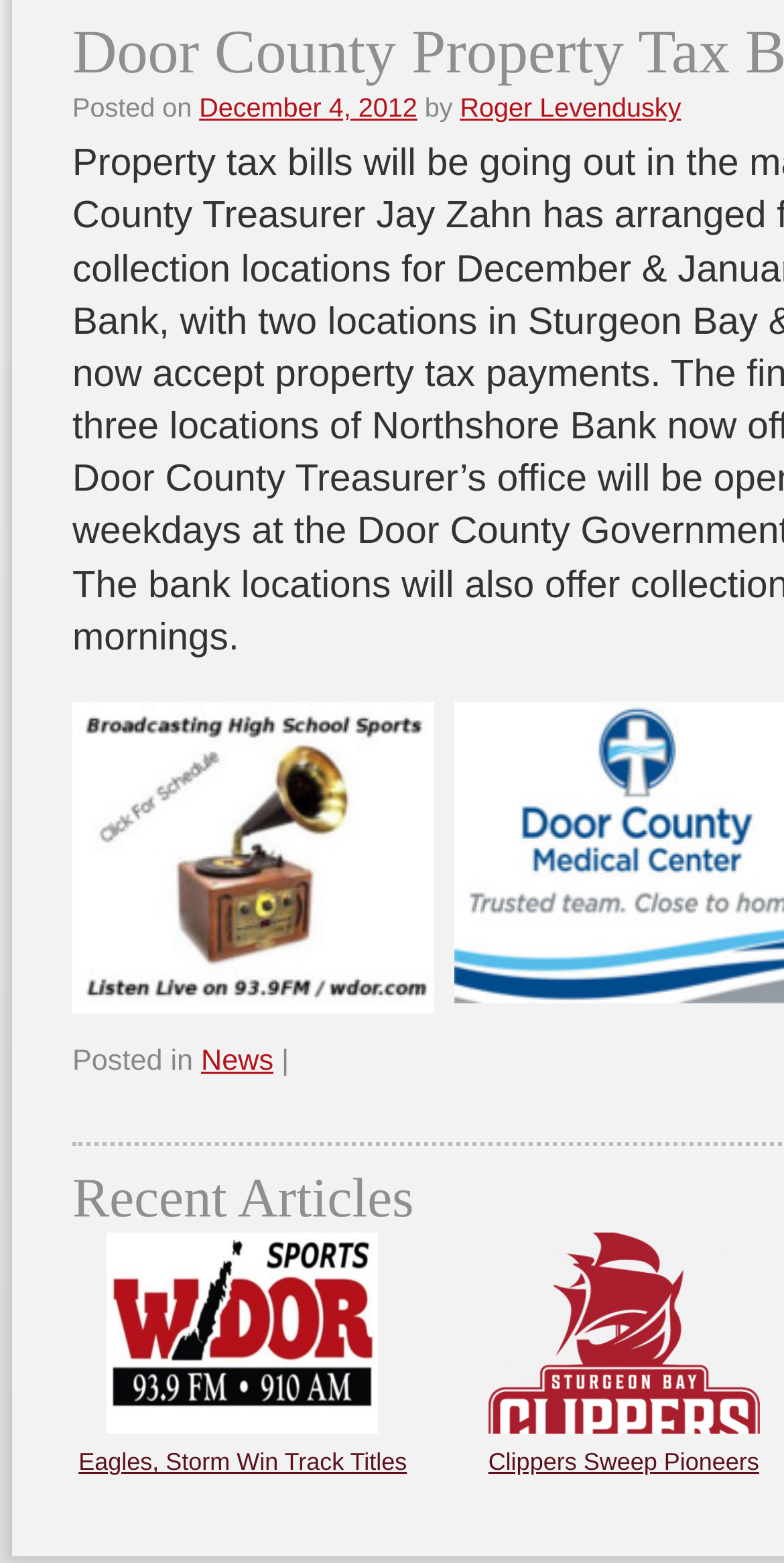Identify the bounding box coordinates for the UI element described as: "parent_node: Share Us: aria-label="Twitter"". The coordinates should be provided as four floats between 0 and 1: [left, top, right, bottom].

None